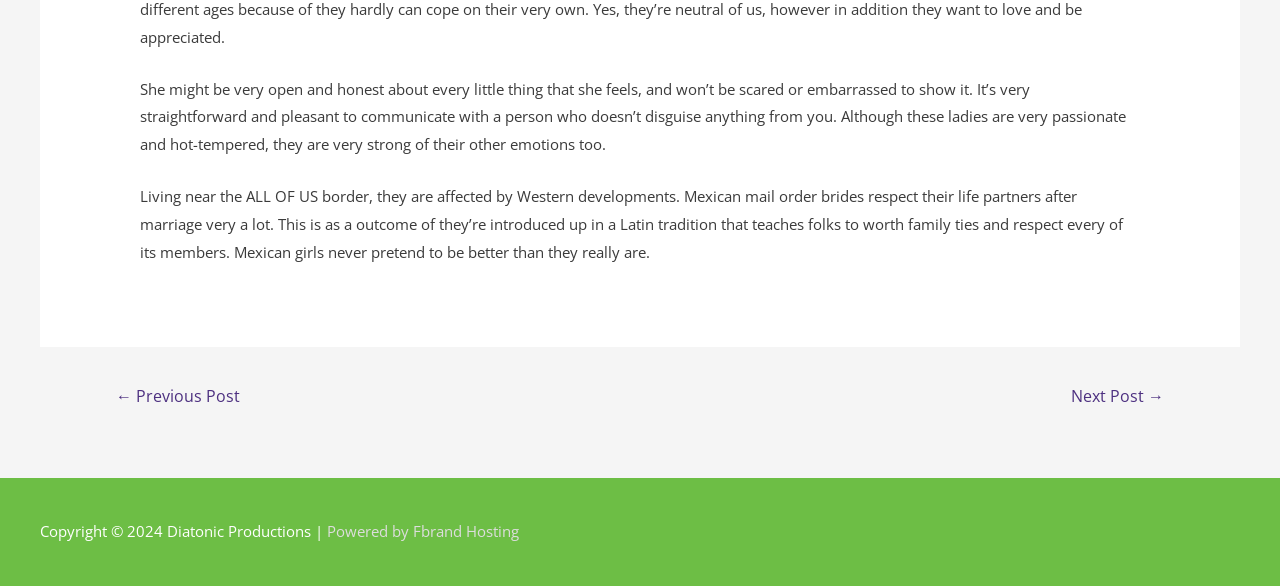Please use the details from the image to answer the following question comprehensively:
Who is the copyright holder of the website?

The copyright information at the bottom of the webpage indicates that the copyright holder is Diatonic Productions, which is likely the owner or developer of the website.